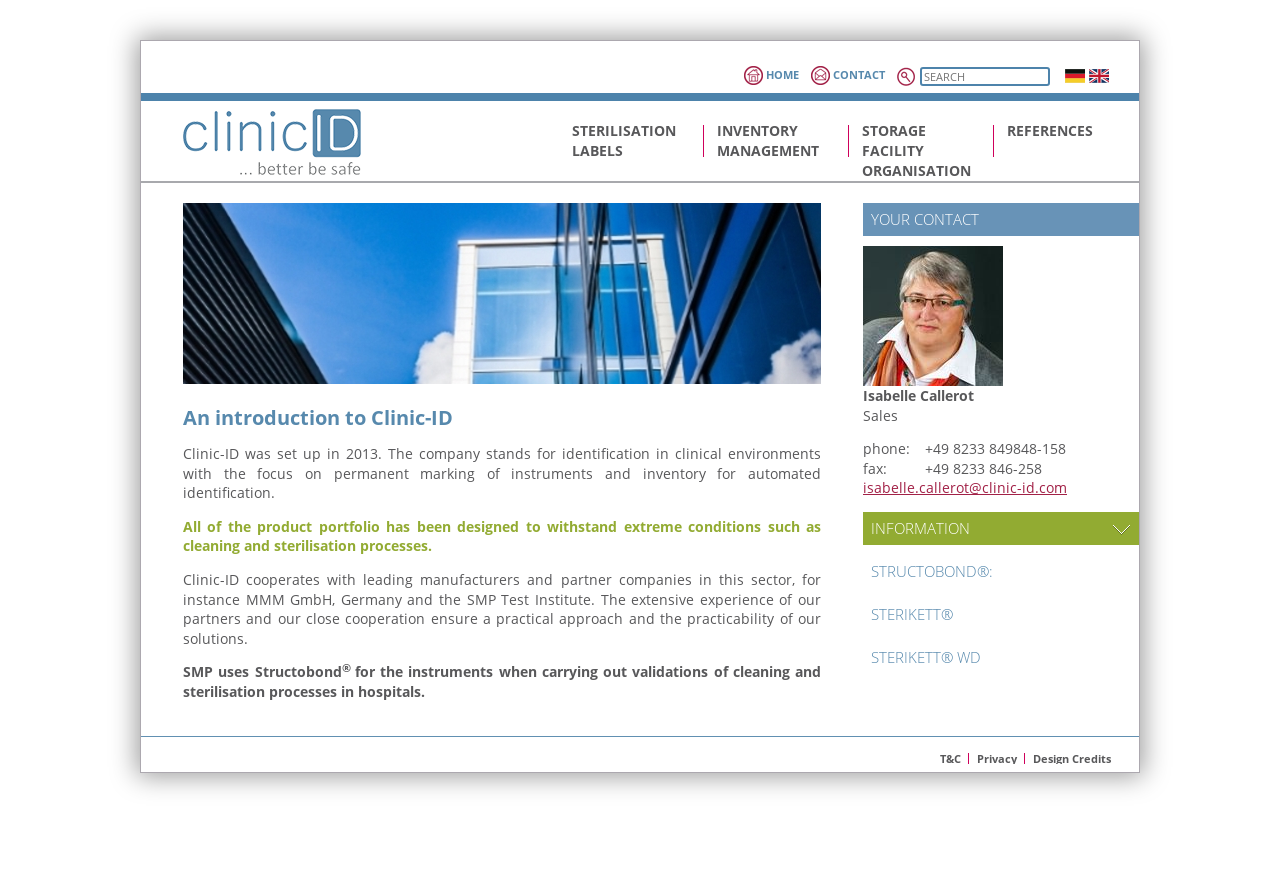Highlight the bounding box coordinates of the element that should be clicked to carry out the following instruction: "learn about Clinic ID". The coordinates must be given as four float numbers ranging from 0 to 1, i.e., [left, top, right, bottom].

[0.143, 0.15, 0.282, 0.172]